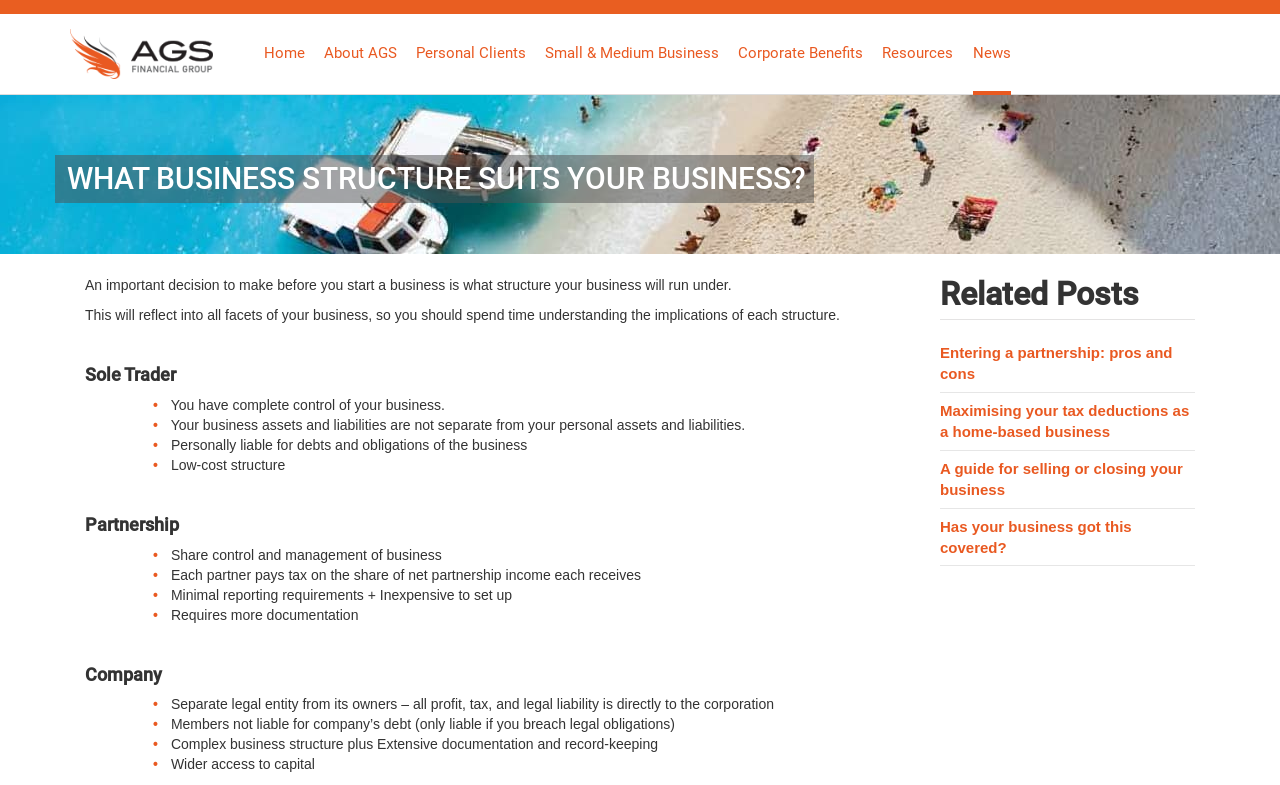Locate the bounding box coordinates of the region to be clicked to comply with the following instruction: "Read 'Entering a partnership: pros and cons' article". The coordinates must be four float numbers between 0 and 1, in the form [left, top, right, bottom].

[0.734, 0.427, 0.934, 0.499]